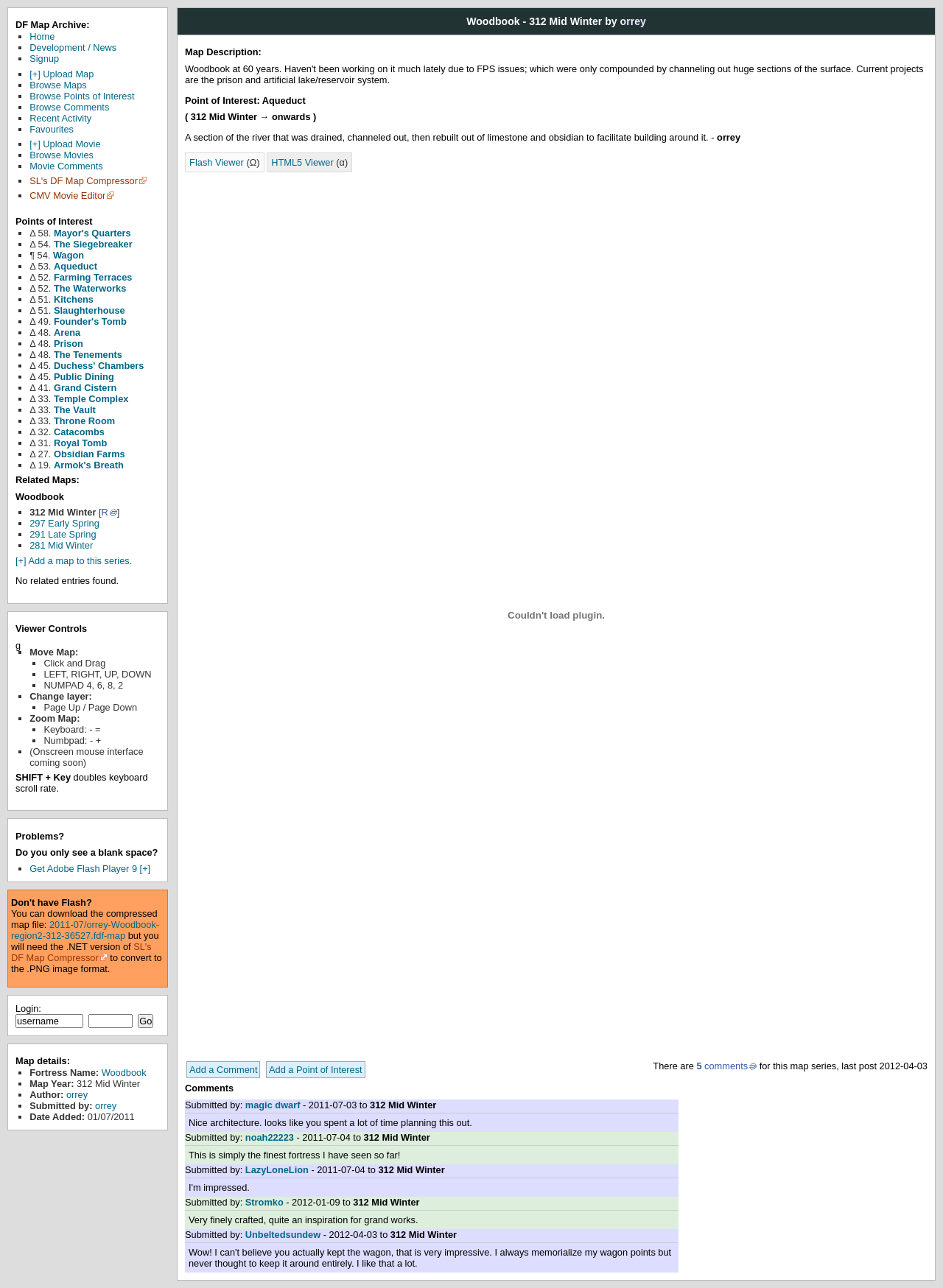Locate the bounding box coordinates of the item that should be clicked to fulfill the instruction: "Add a comment".

[0.198, 0.824, 0.276, 0.837]